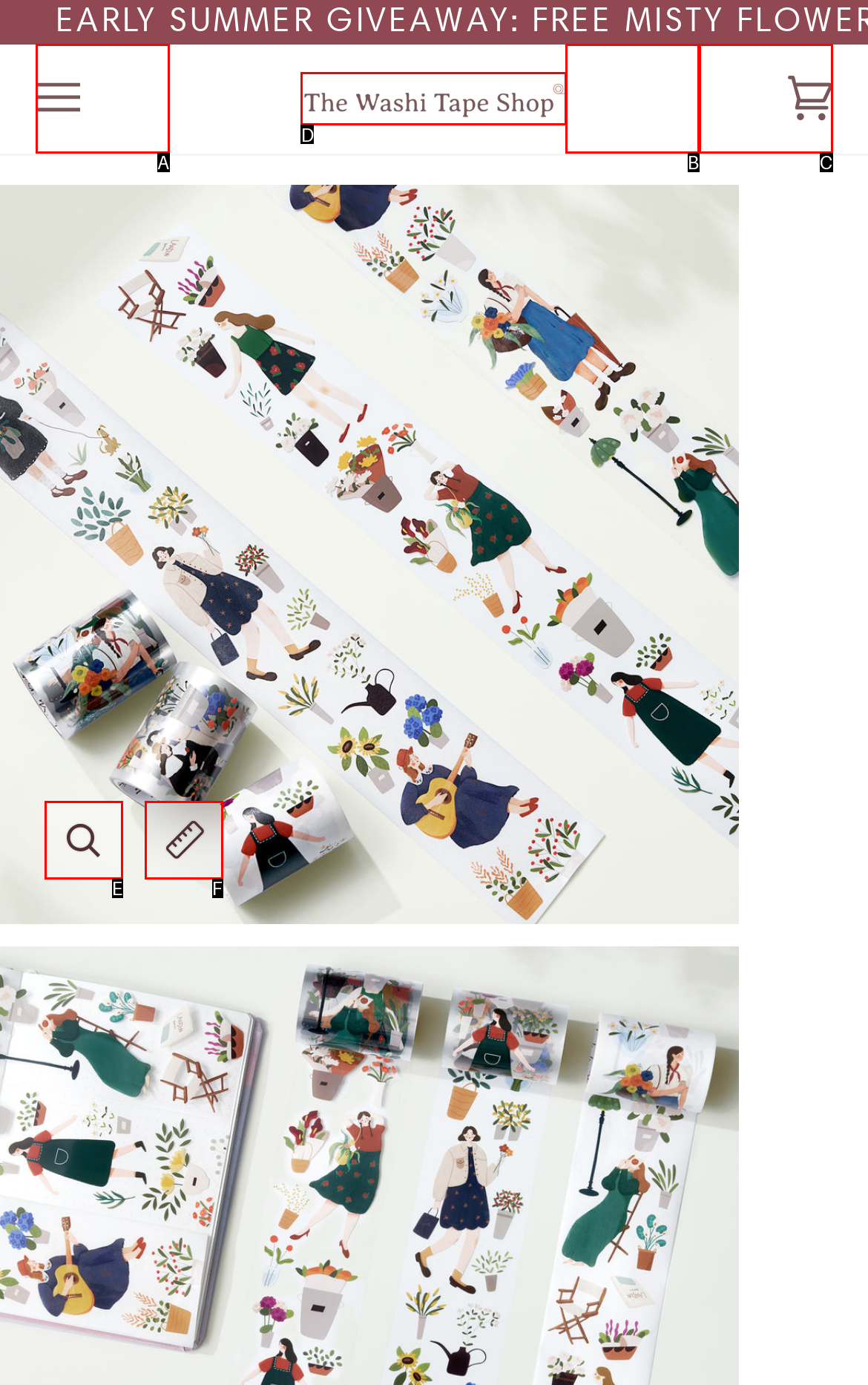Identify the HTML element that corresponds to the following description: aria-label="Open menu". Provide the letter of the correct option from the presented choices.

A